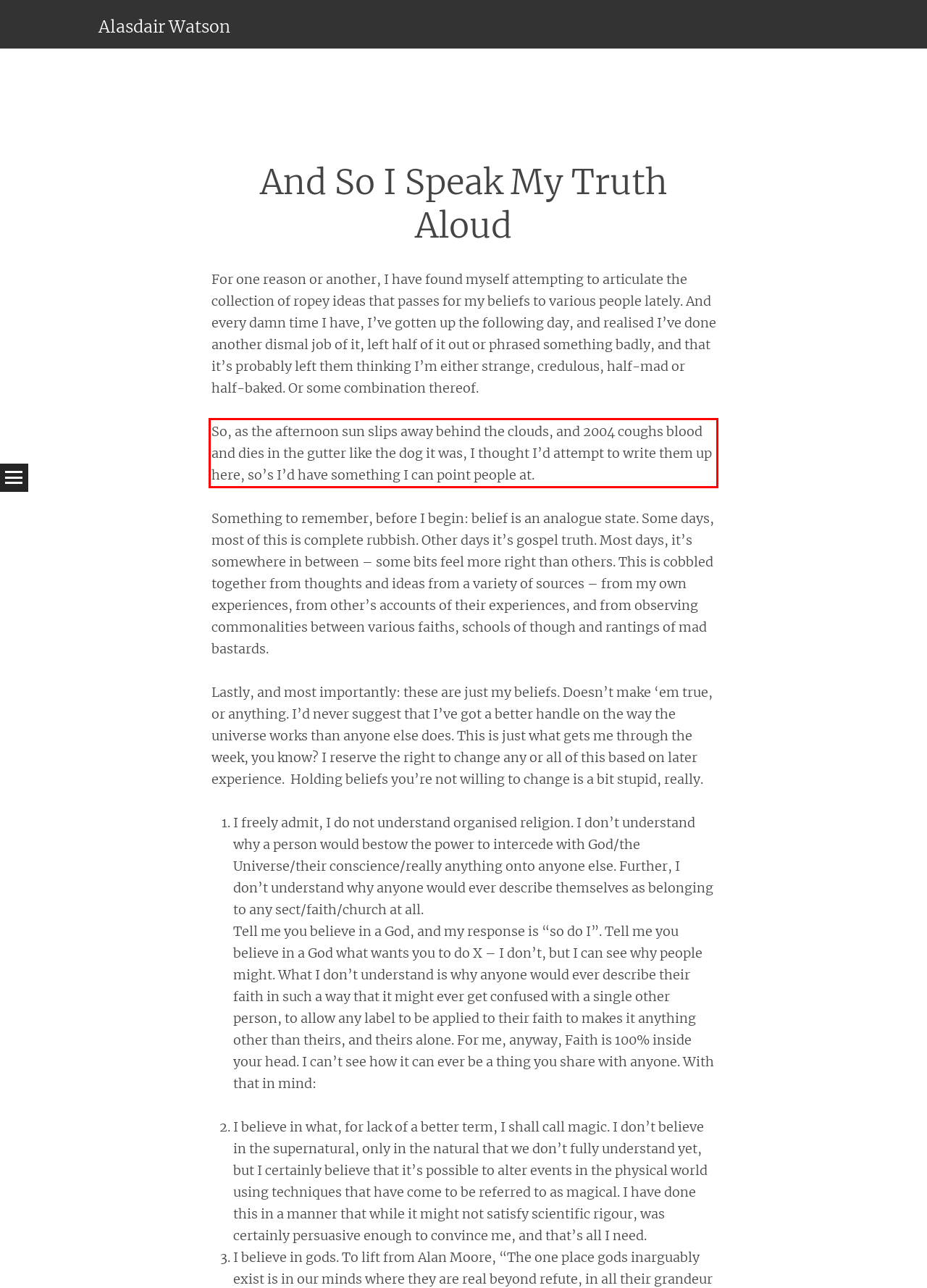Observe the screenshot of the webpage, locate the red bounding box, and extract the text content within it.

So, as the afternoon sun slips away behind the clouds, and 2004 coughs blood and dies in the gutter like the dog it was, I thought I’d attempt to write them up here, so’s I’d have something I can point people at.